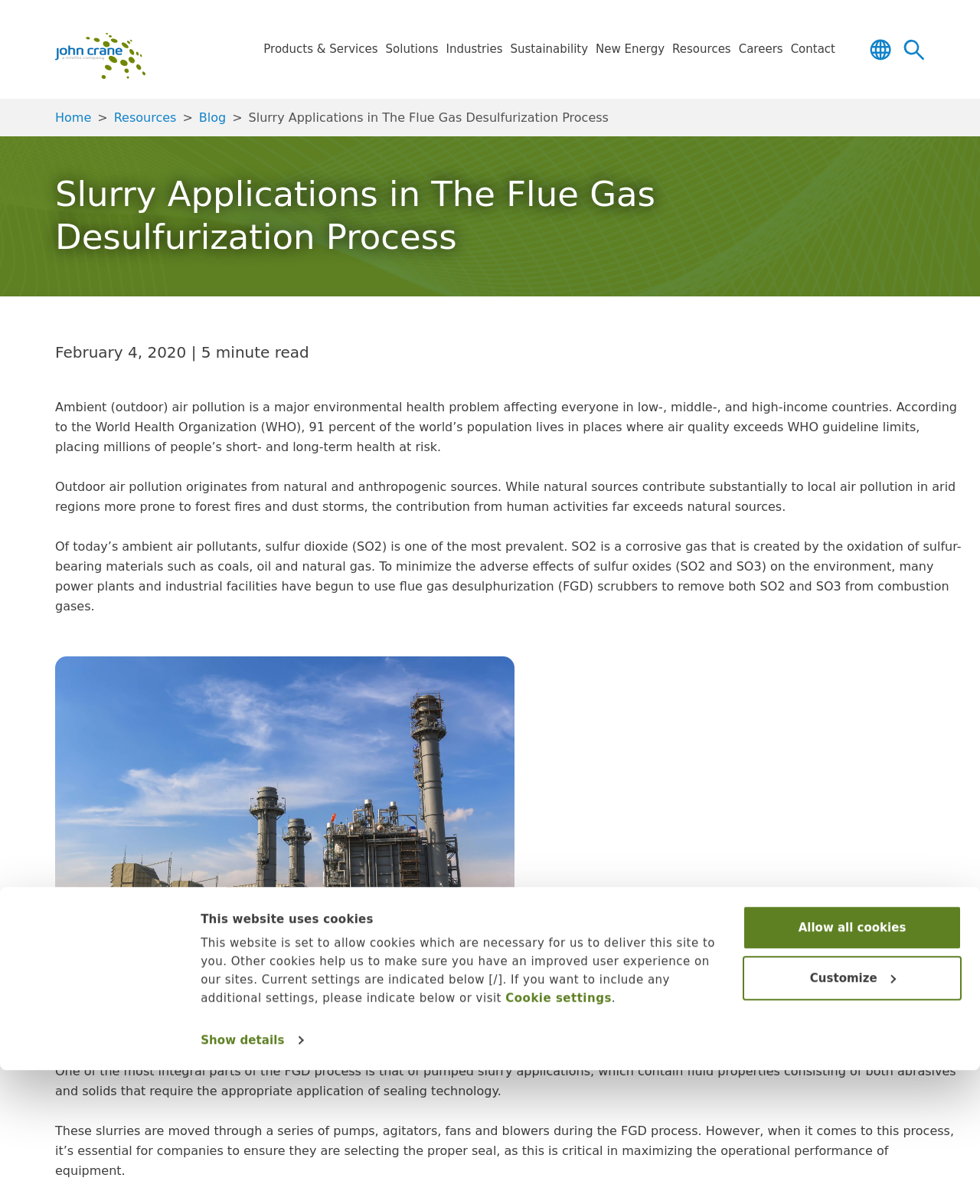Determine the bounding box coordinates for the region that must be clicked to execute the following instruction: "Go to the 'Resources' page".

[0.682, 0.036, 0.75, 0.082]